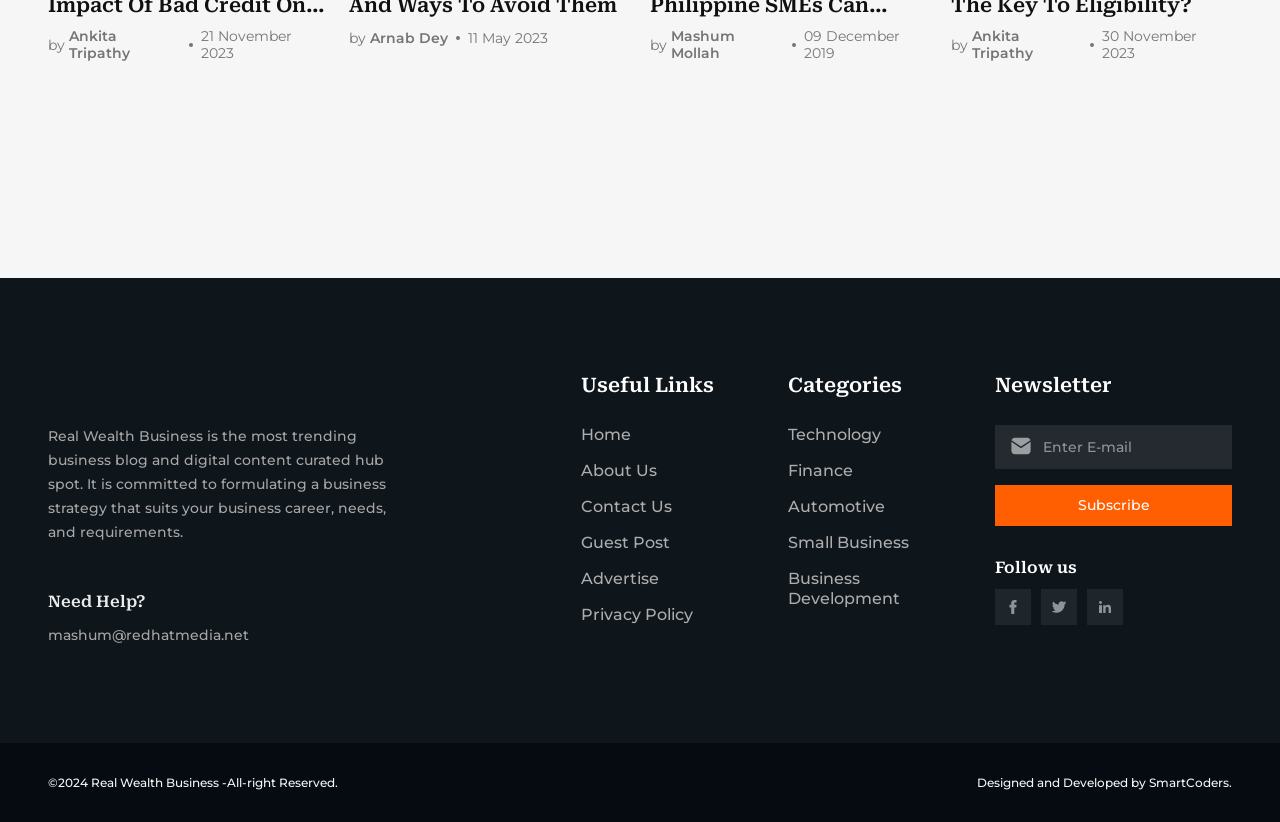Please specify the bounding box coordinates of the clickable region necessary for completing the following instruction: "Follow on social media". The coordinates must consist of four float numbers between 0 and 1, i.e., [left, top, right, bottom].

[0.778, 0.717, 0.806, 0.76]